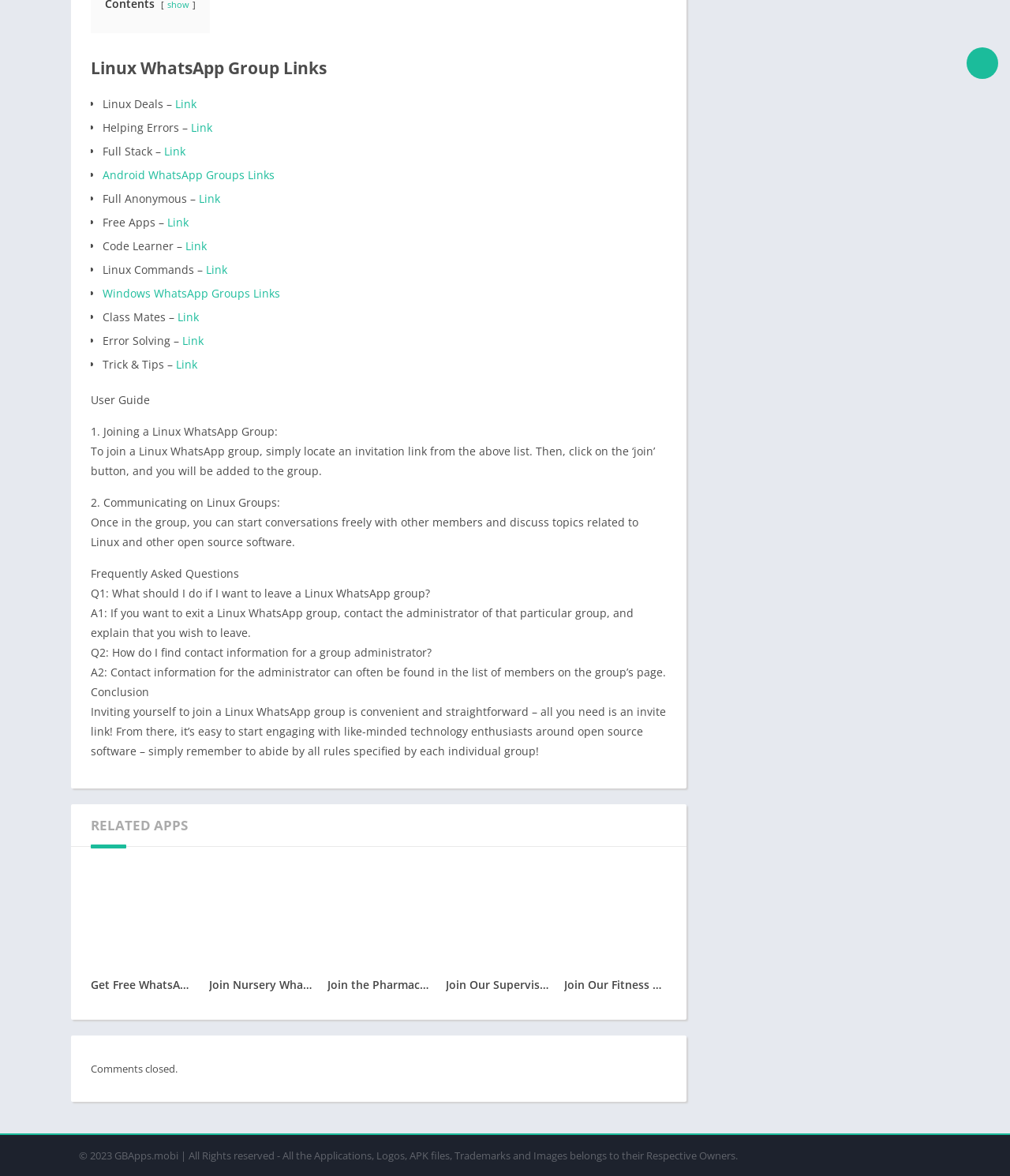Pinpoint the bounding box coordinates of the area that should be clicked to complete the following instruction: "Click on 'Linux Deals –' link". The coordinates must be given as four float numbers between 0 and 1, i.e., [left, top, right, bottom].

[0.102, 0.082, 0.173, 0.095]